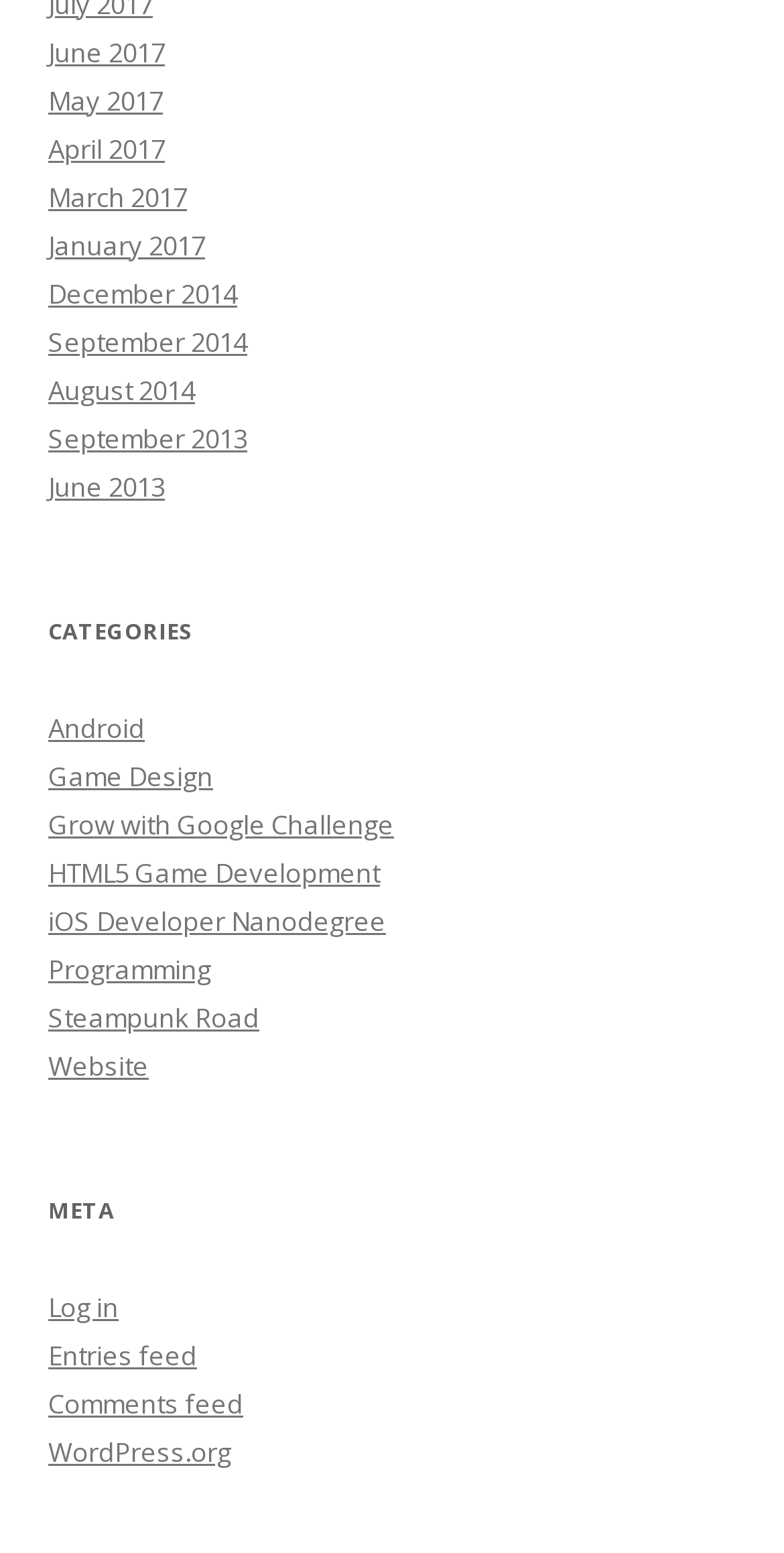Find the bounding box of the web element that fits this description: "iOS Developer Nanodegree".

[0.062, 0.581, 0.492, 0.604]